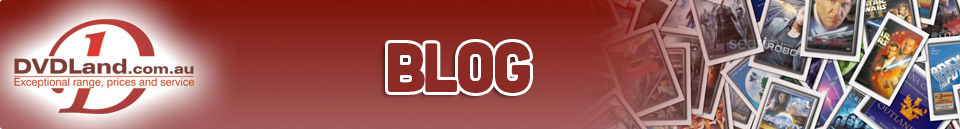Create an exhaustive description of the image.

The image highlights the prominent branding of DVDLand, featuring their logo alongside the word "BLOG" in bold, stylized typography. The logo, characterized by a red and white design, reflects the site’s focus on providing an exceptional range of films and DVD products, as suggested by the tagline: "Exceptional range, prices and service." The background is a gradient of red, which complements the logo and creates a vibrant visual impact. Surrounding the central elements are faded images of DVD covers, enhancing the theme of cinematic entertainment while inviting users to explore related content on the blog. This effective design sets the tone for engaging discussions and updates in the world of movies.